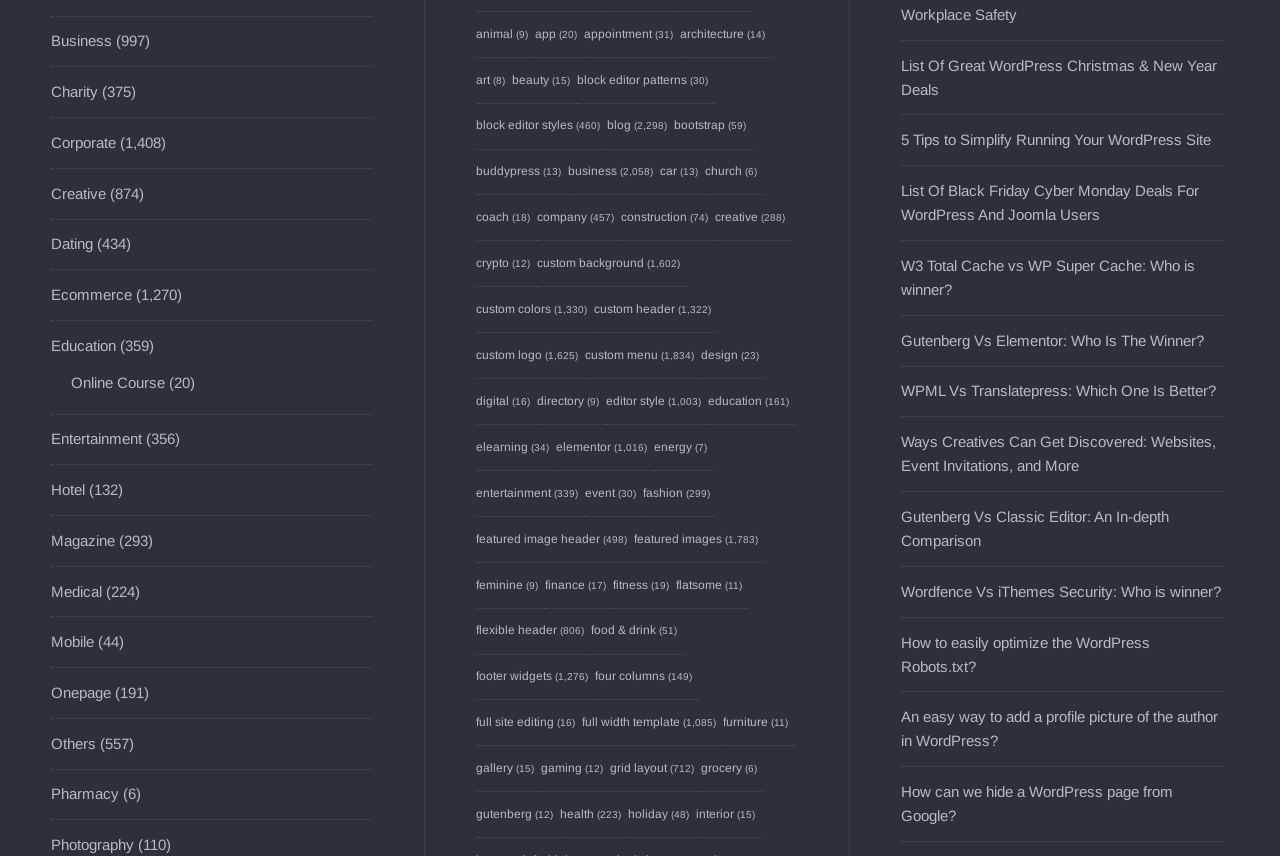Kindly determine the bounding box coordinates for the area that needs to be clicked to execute this instruction: "Visit the website".

None